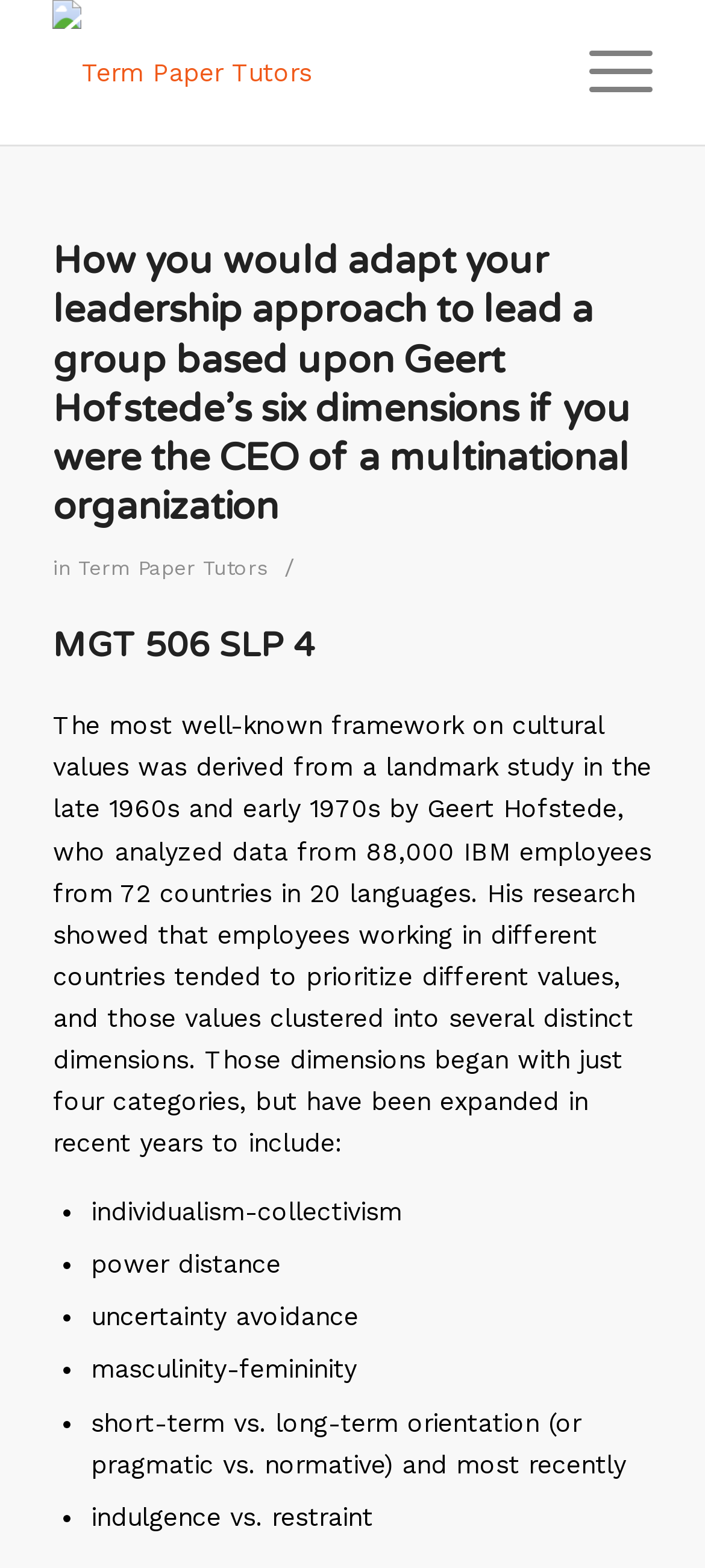Analyze the image and deliver a detailed answer to the question: What is the fifth dimension mentioned in the list?

The list of dimensions is presented in a bullet-point format, and the fifth dimension mentioned is 'masculinity-femininity'. This can be determined by counting the list markers and corresponding text.